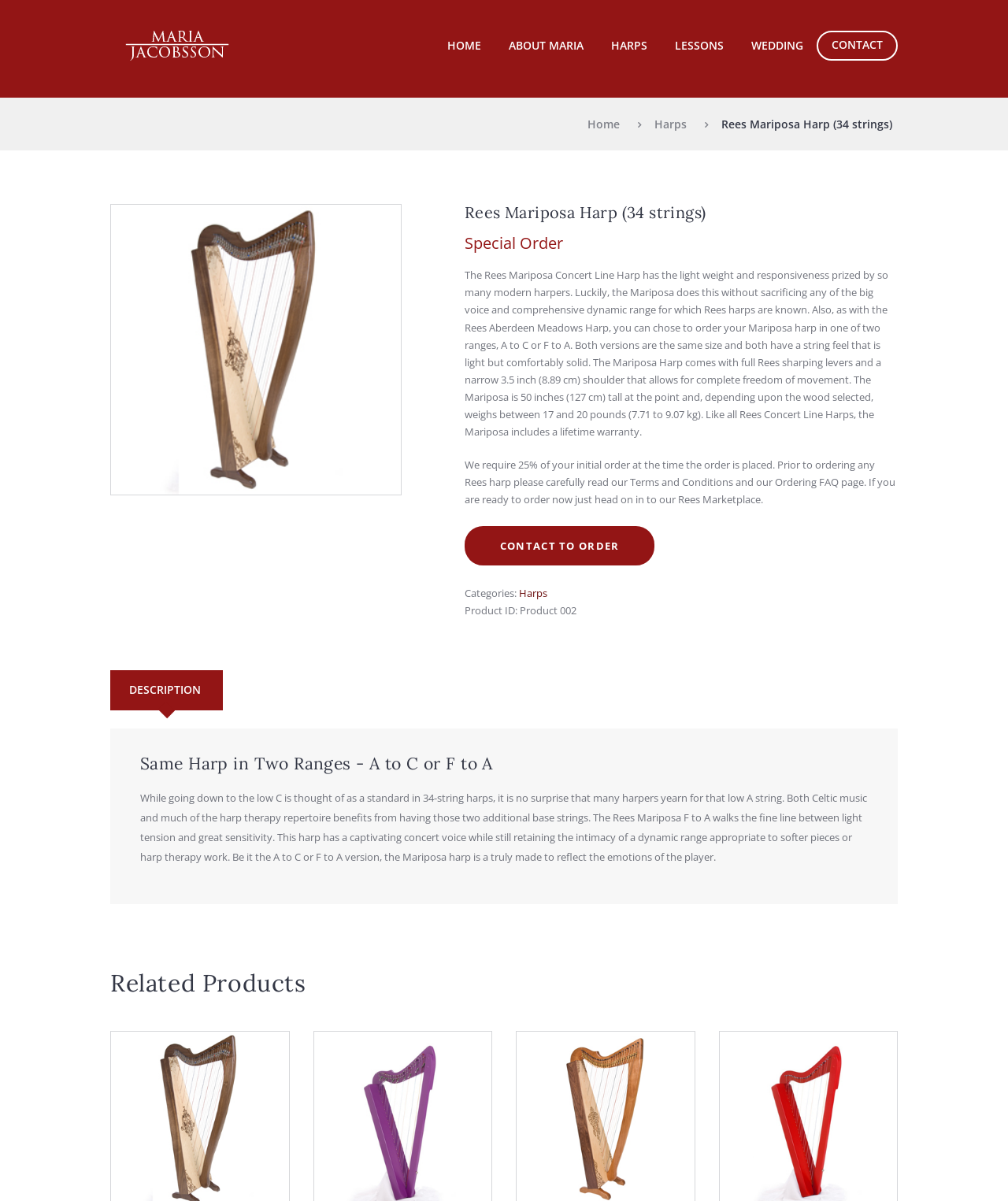Identify the bounding box coordinates of the clickable region to carry out the given instruction: "Learn more about the harp's description".

[0.105, 0.558, 0.221, 0.592]